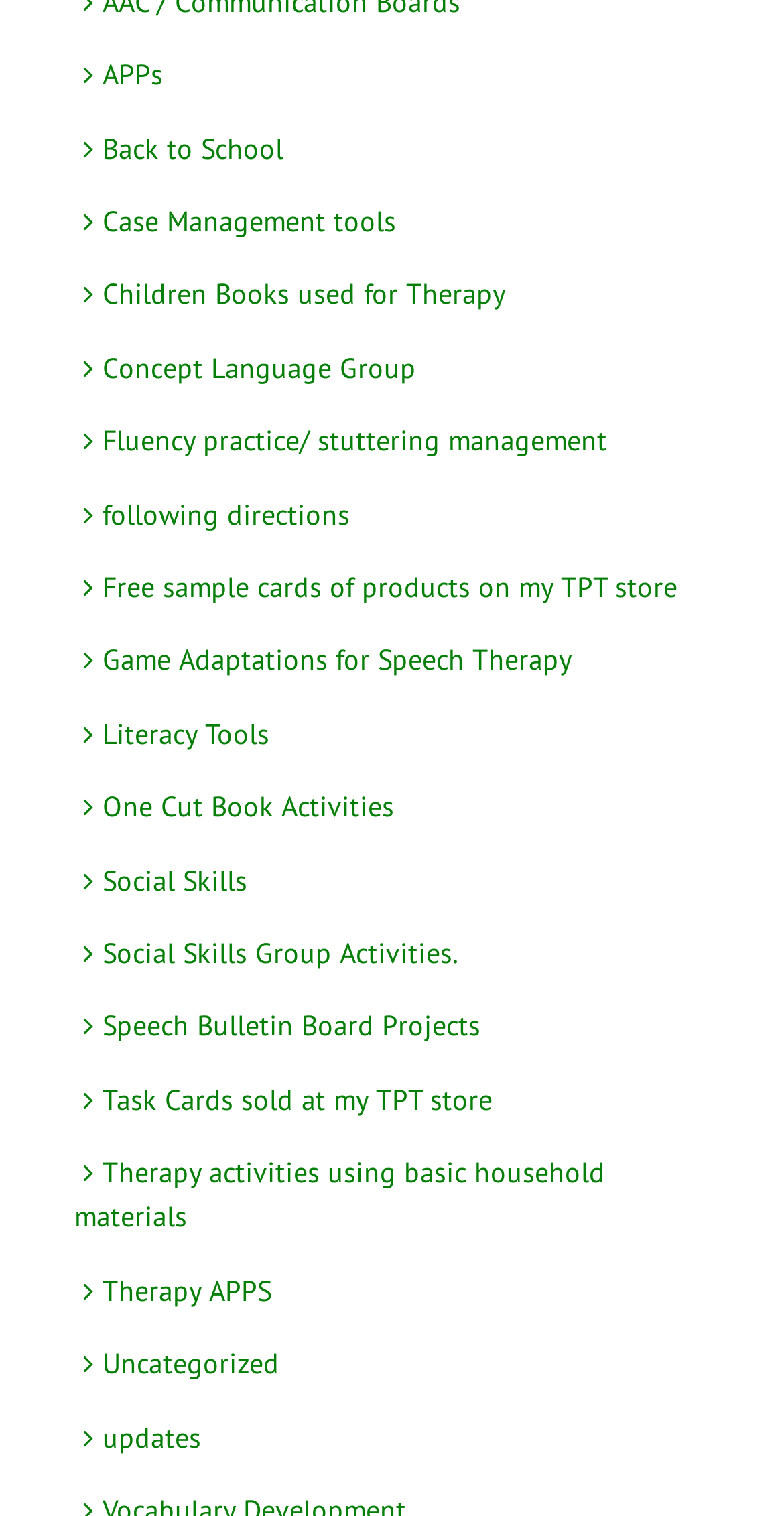Please answer the following question as detailed as possible based on the image: 
What is the topic of the first link?

I looked at the OCR text of the first link element, and it says 'f APPs', so the topic of the first link is APPS.